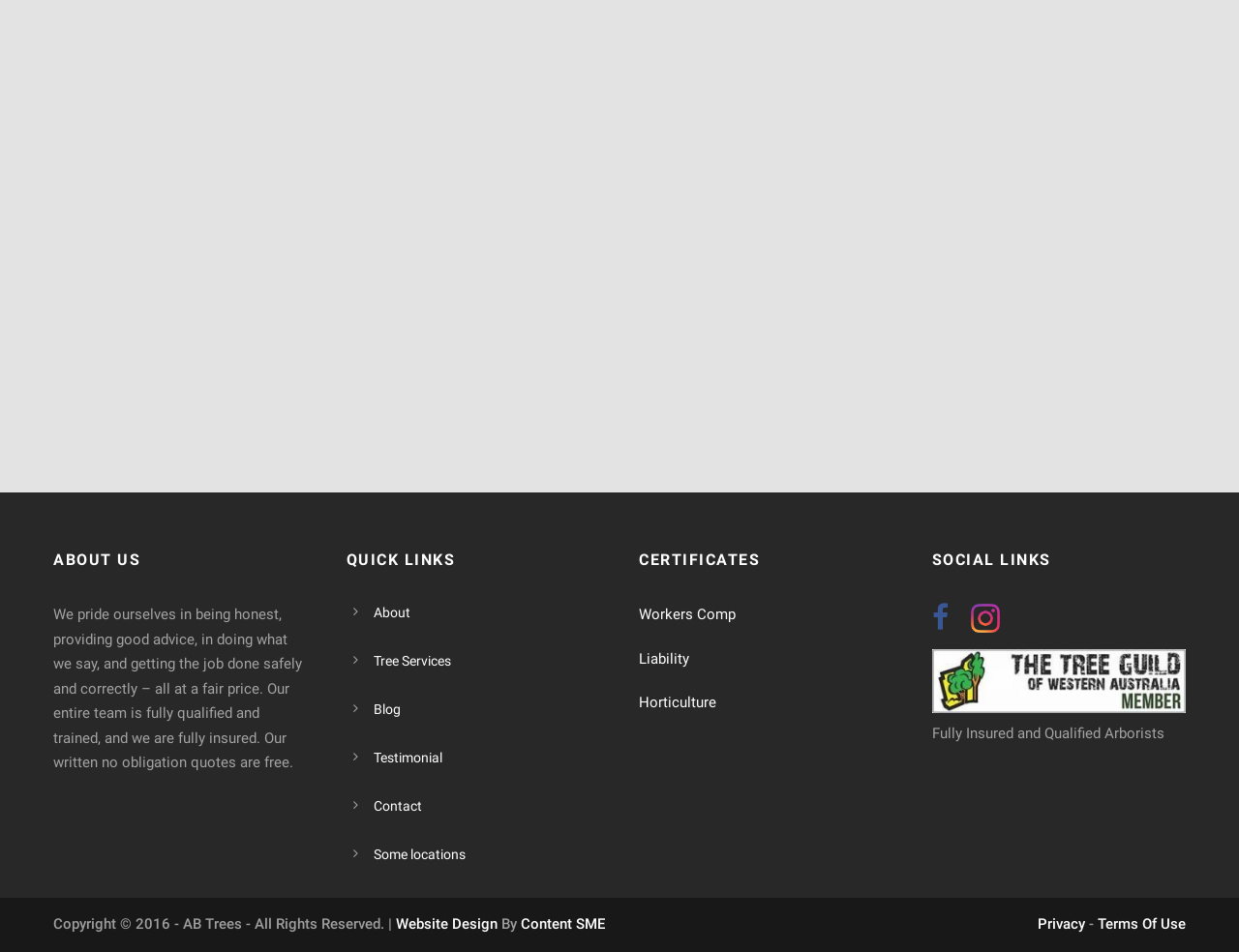What is the company's copyright year?
Provide an in-depth and detailed answer to the question.

The company's copyright year is 2016, as mentioned at the bottom of the webpage.